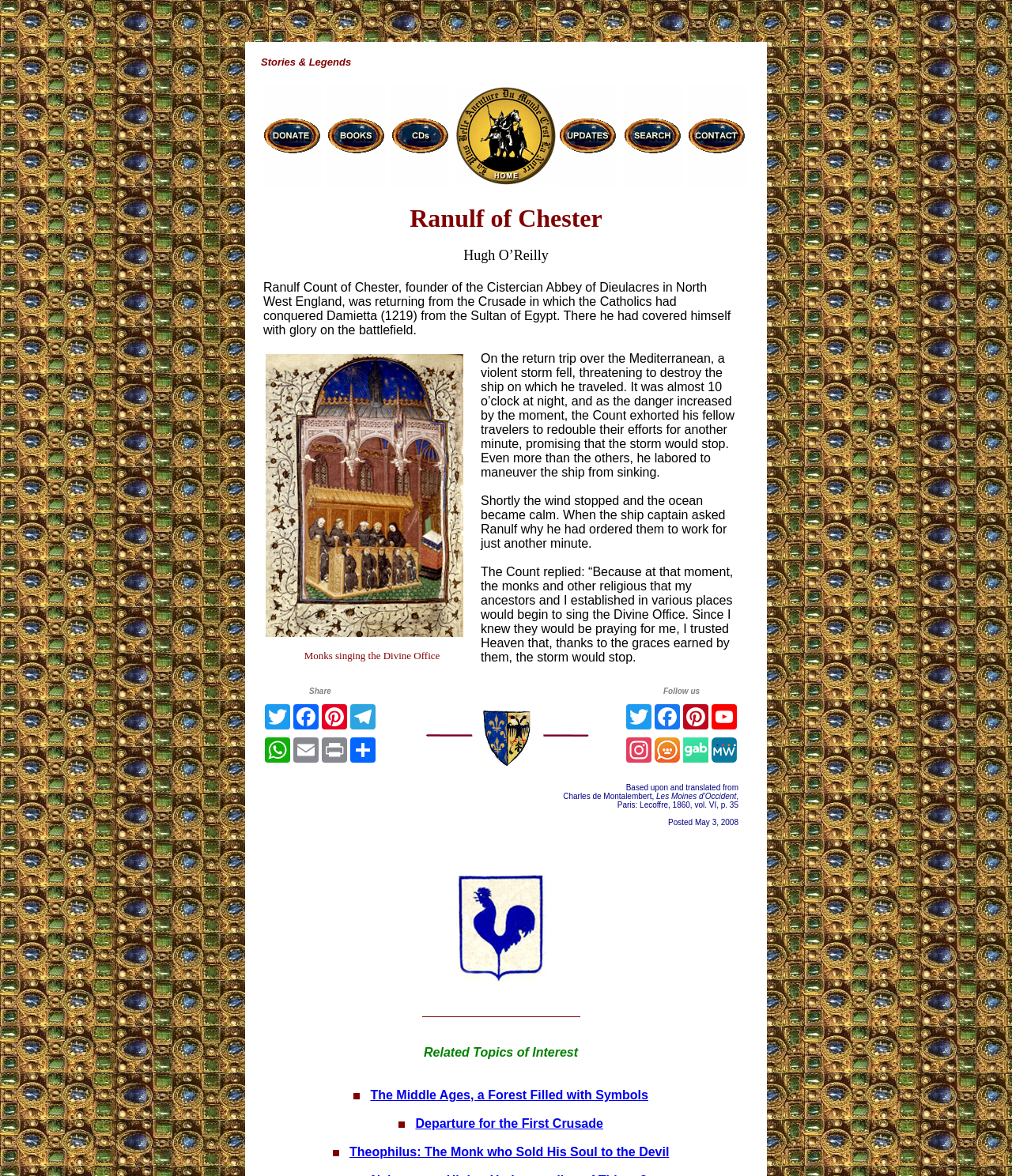Find the bounding box coordinates of the element to click in order to complete the given instruction: "Read about 'The Middle Ages, a Forest Filled with Symbols'."

[0.366, 0.925, 0.641, 0.937]